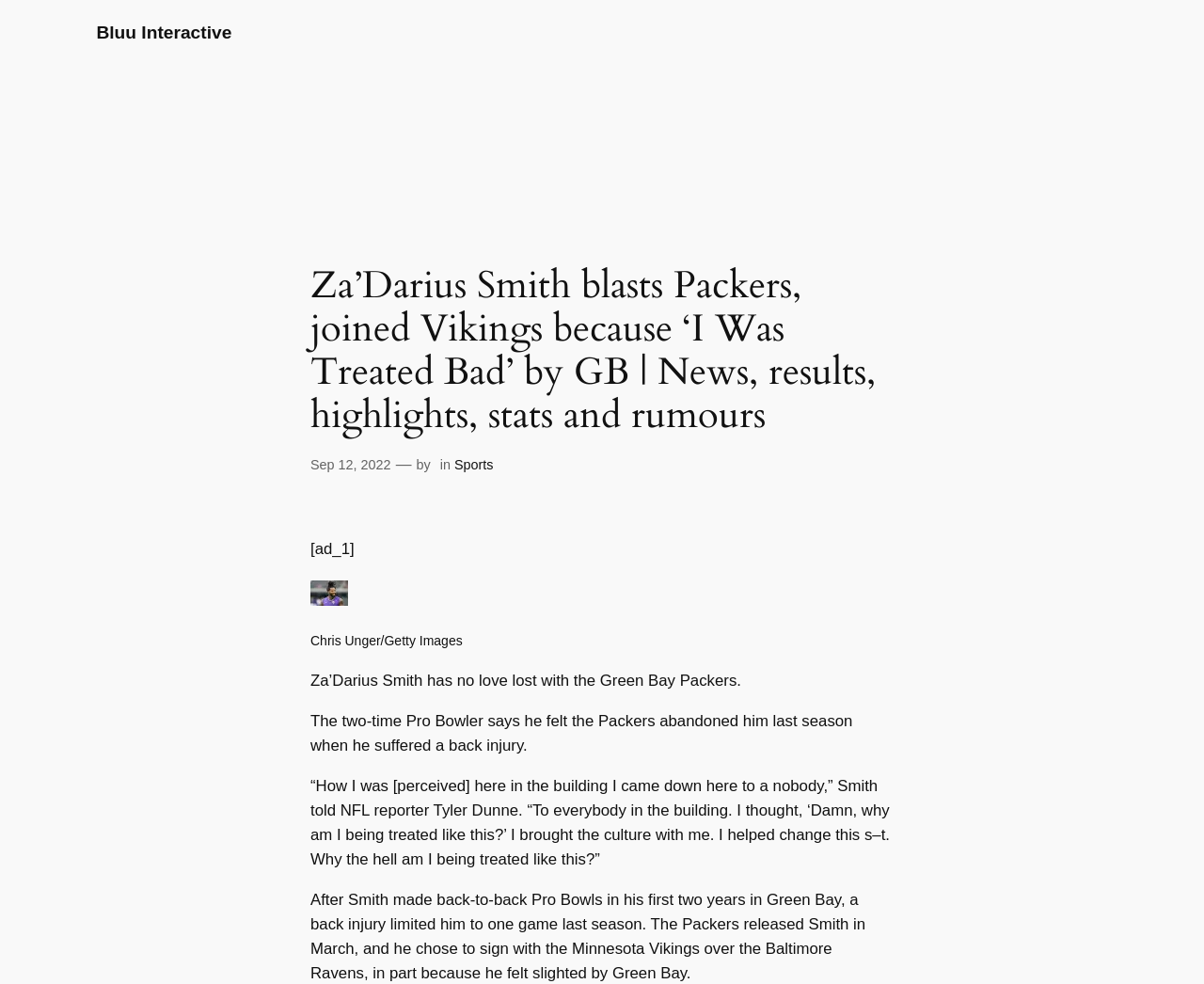How many Pro Bowls did Za'Darius Smith make in his first two years in Green Bay?
Look at the image and construct a detailed response to the question.

The article mentions that Za'Darius Smith made back-to-back Pro Bowls in his first two years in Green Bay.